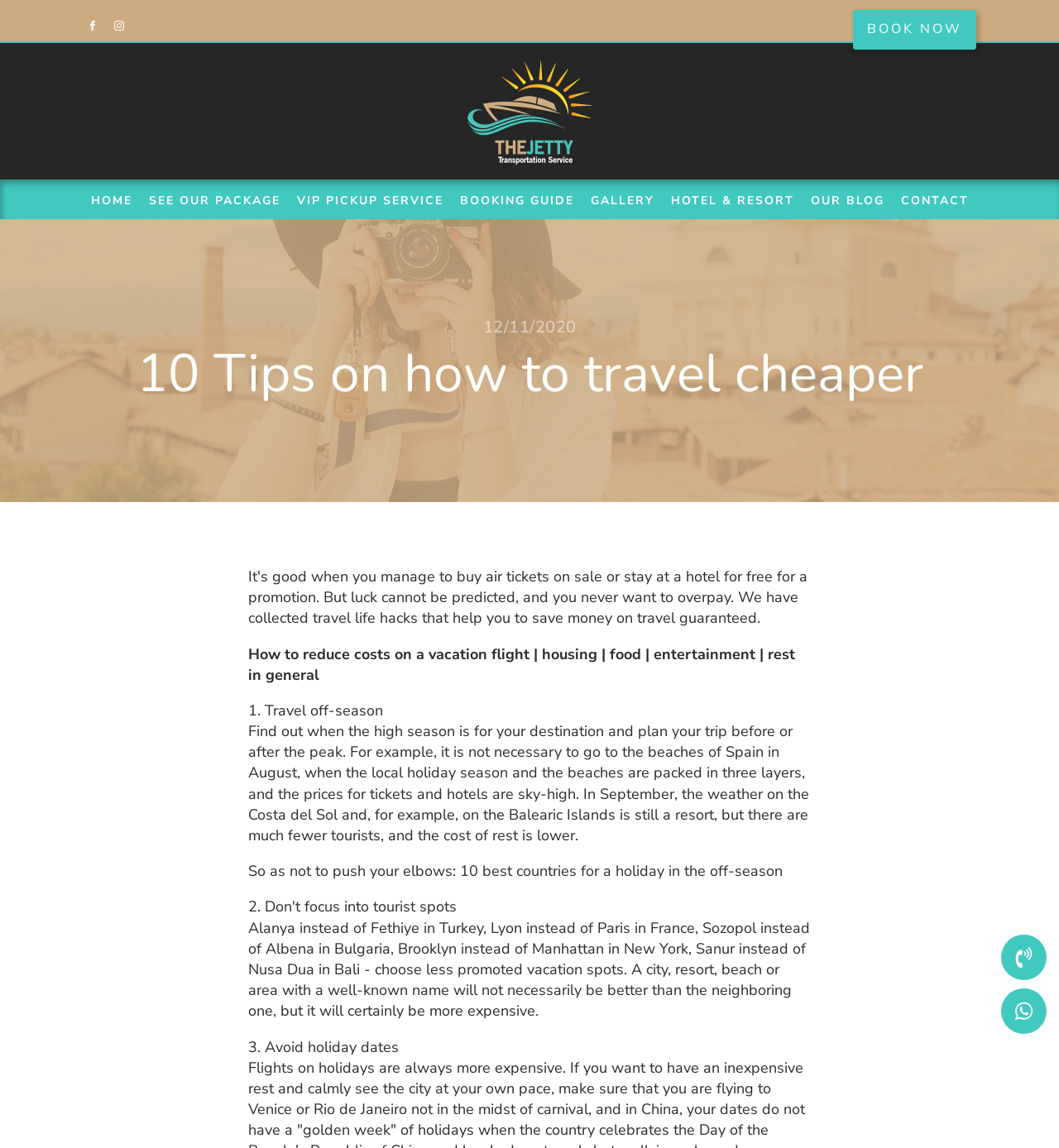Identify the bounding box coordinates for the UI element that matches this description: "Hotel & Resort".

[0.626, 0.164, 0.758, 0.186]